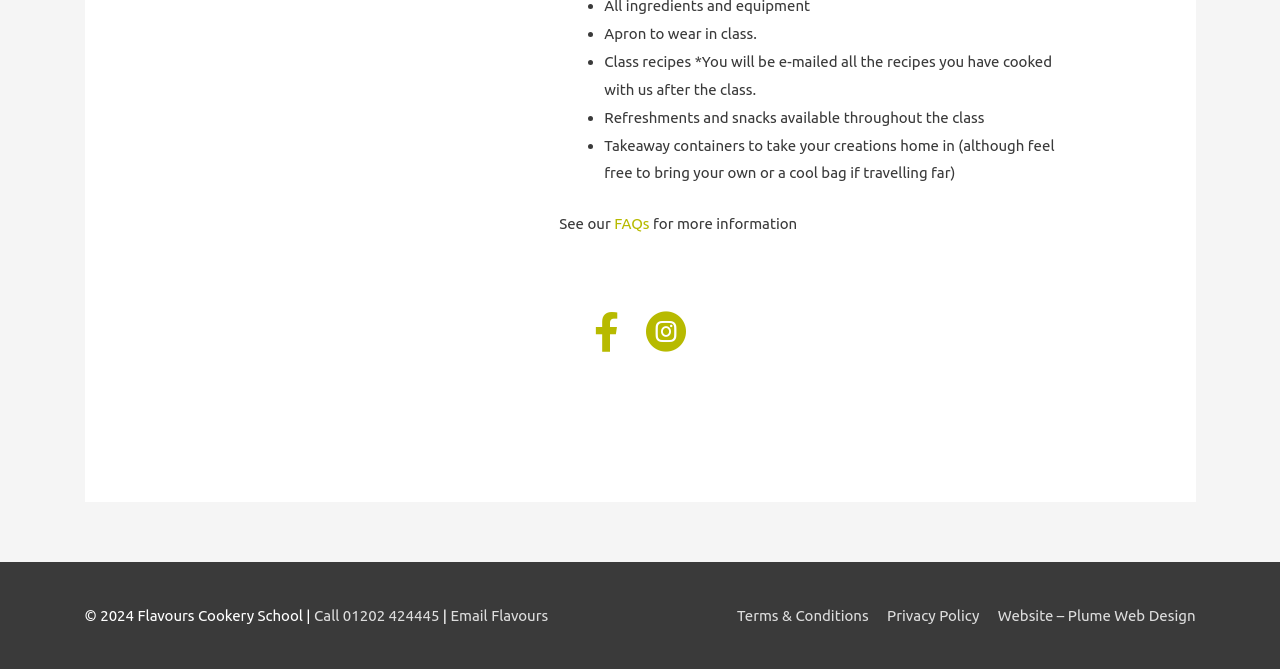Answer succinctly with a single word or phrase:
What is the name of the cookery school?

Flavours Cookery School